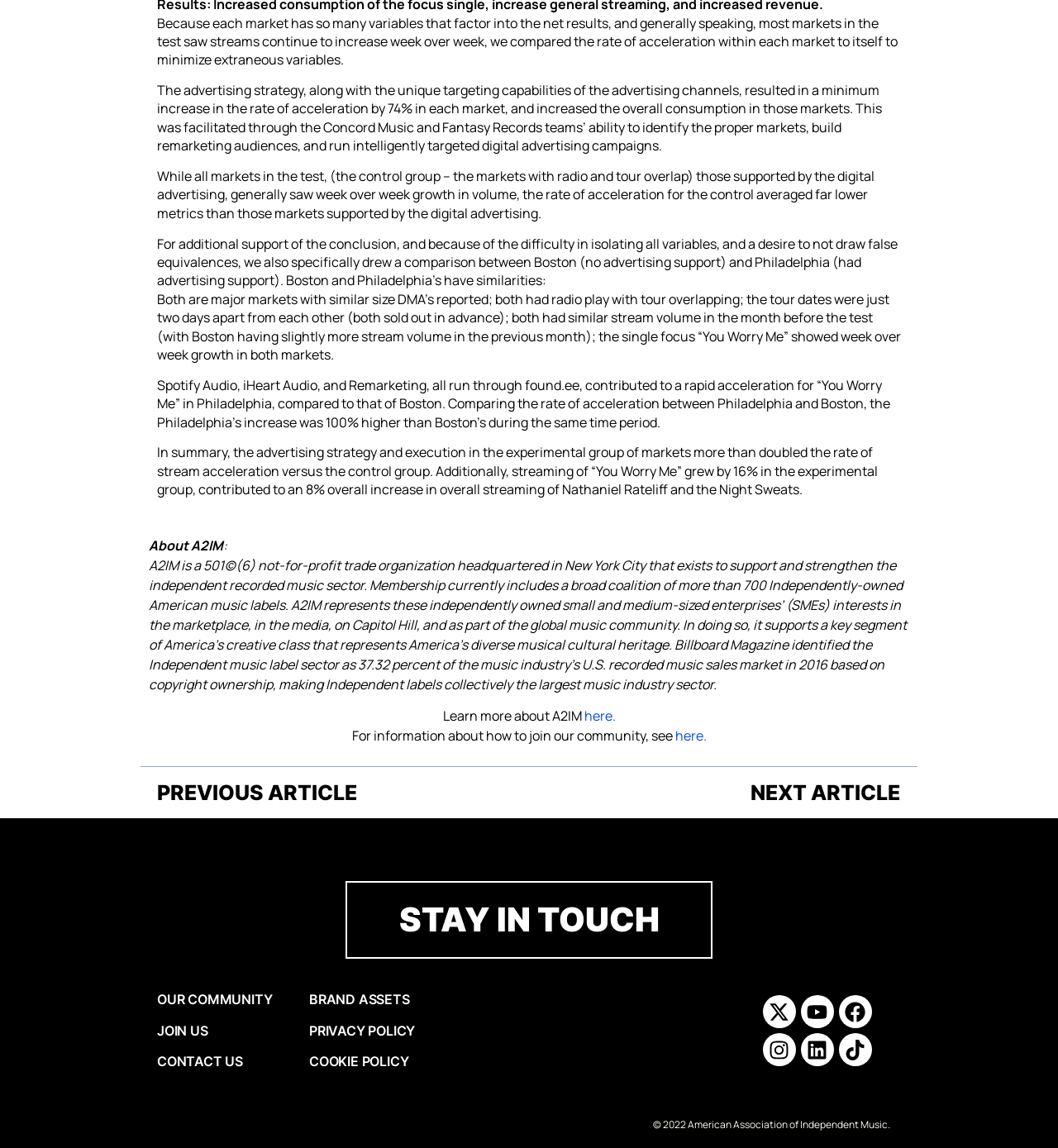Could you provide the bounding box coordinates for the portion of the screen to click to complete this instruction: "Click the 'NEXT ARTICLE' link"?

[0.5, 0.682, 0.851, 0.698]